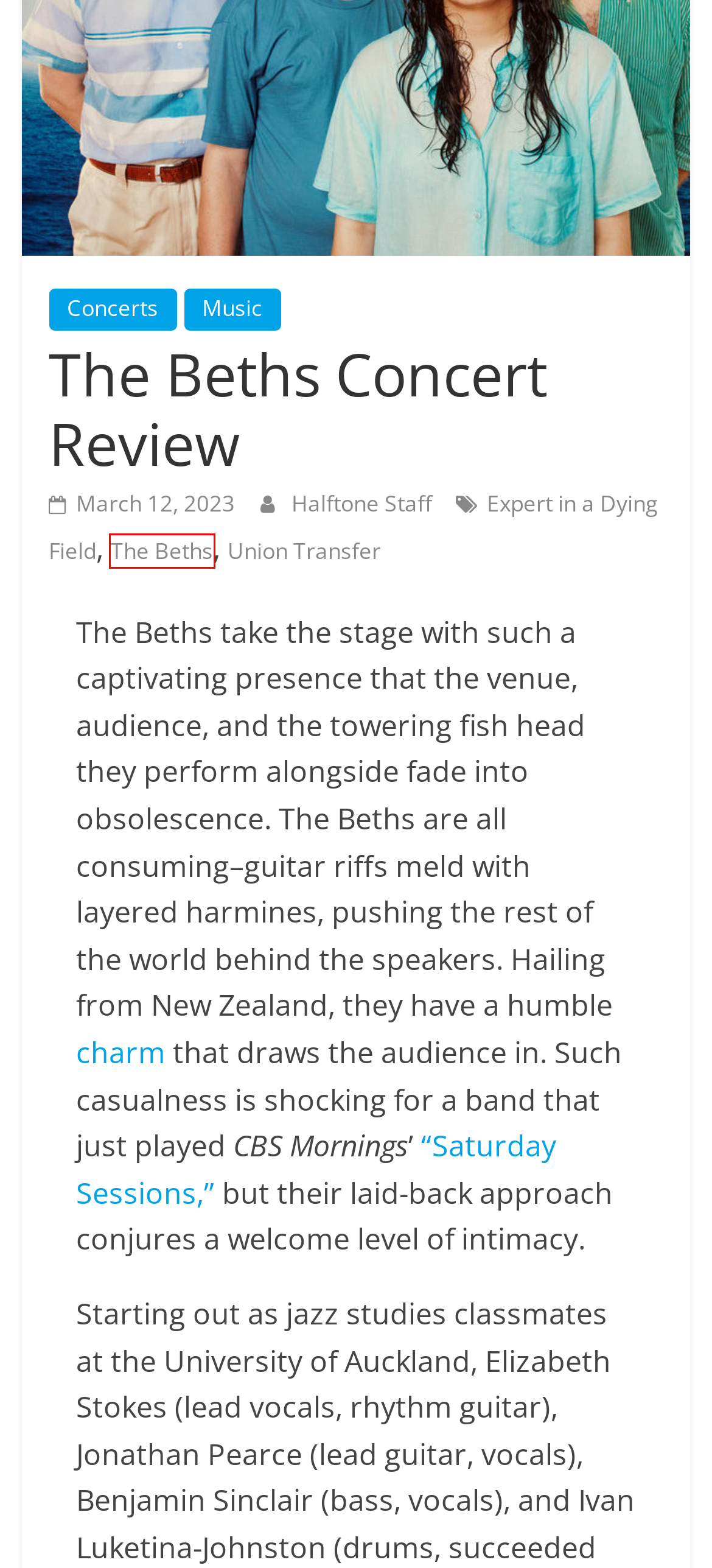You are provided with a screenshot of a webpage highlighting a UI element with a red bounding box. Choose the most suitable webpage description that matches the new page after clicking the element in the bounding box. Here are the candidates:
A. Union Transfer | Halftone
B. The Best Irish Movies to Watch This St. Patrick’s Day | Halftone
C. The Beths | Halftone
D. Hit the Road in Beautiful Glitch’s Monster Prom 3: Monster Roadtrip | Halftone
E. Music | Halftone
F. Expert in a Dying Field | Halftone
G. Halftone Staff | Halftone
H. Breakfast and Travel Updates

C